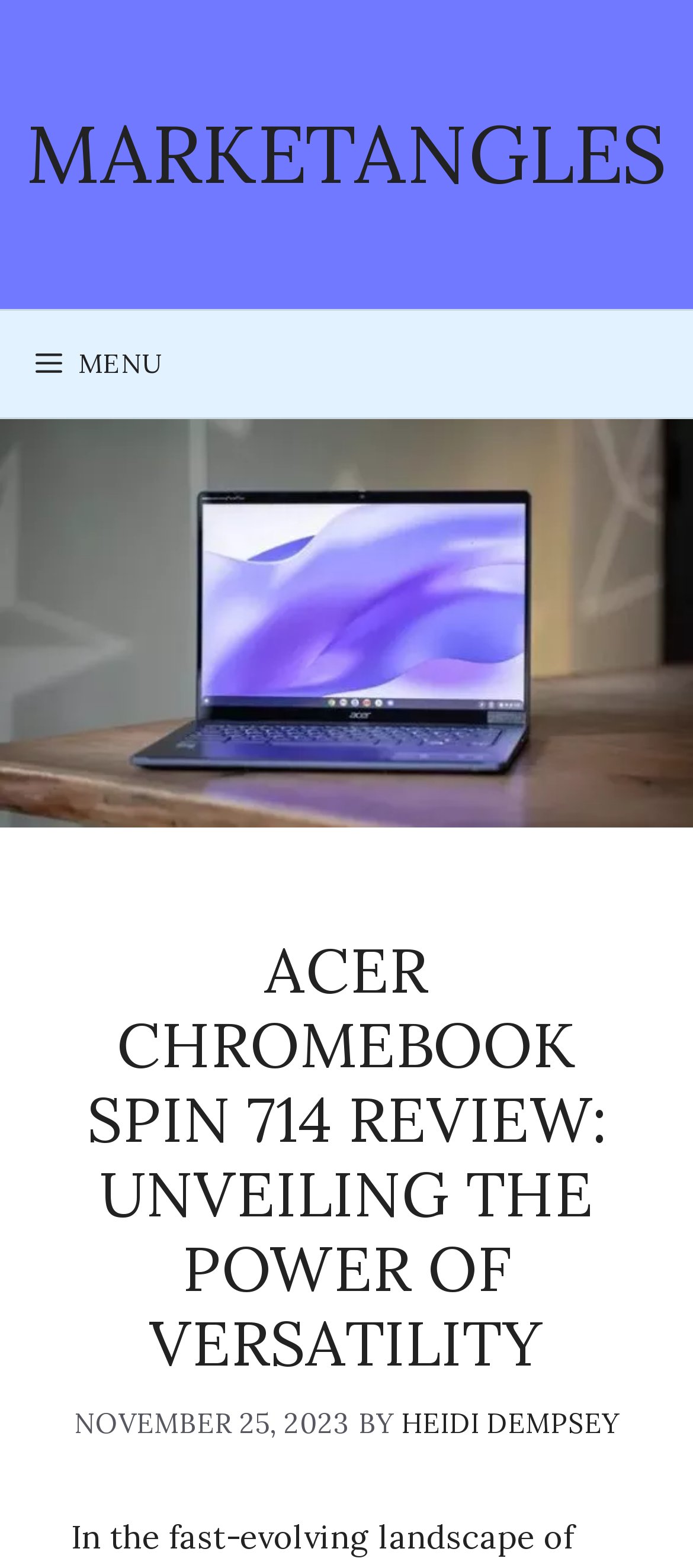What is the name of the laptop being reviewed?
Answer the question with just one word or phrase using the image.

Acer Chromebook Spin 714